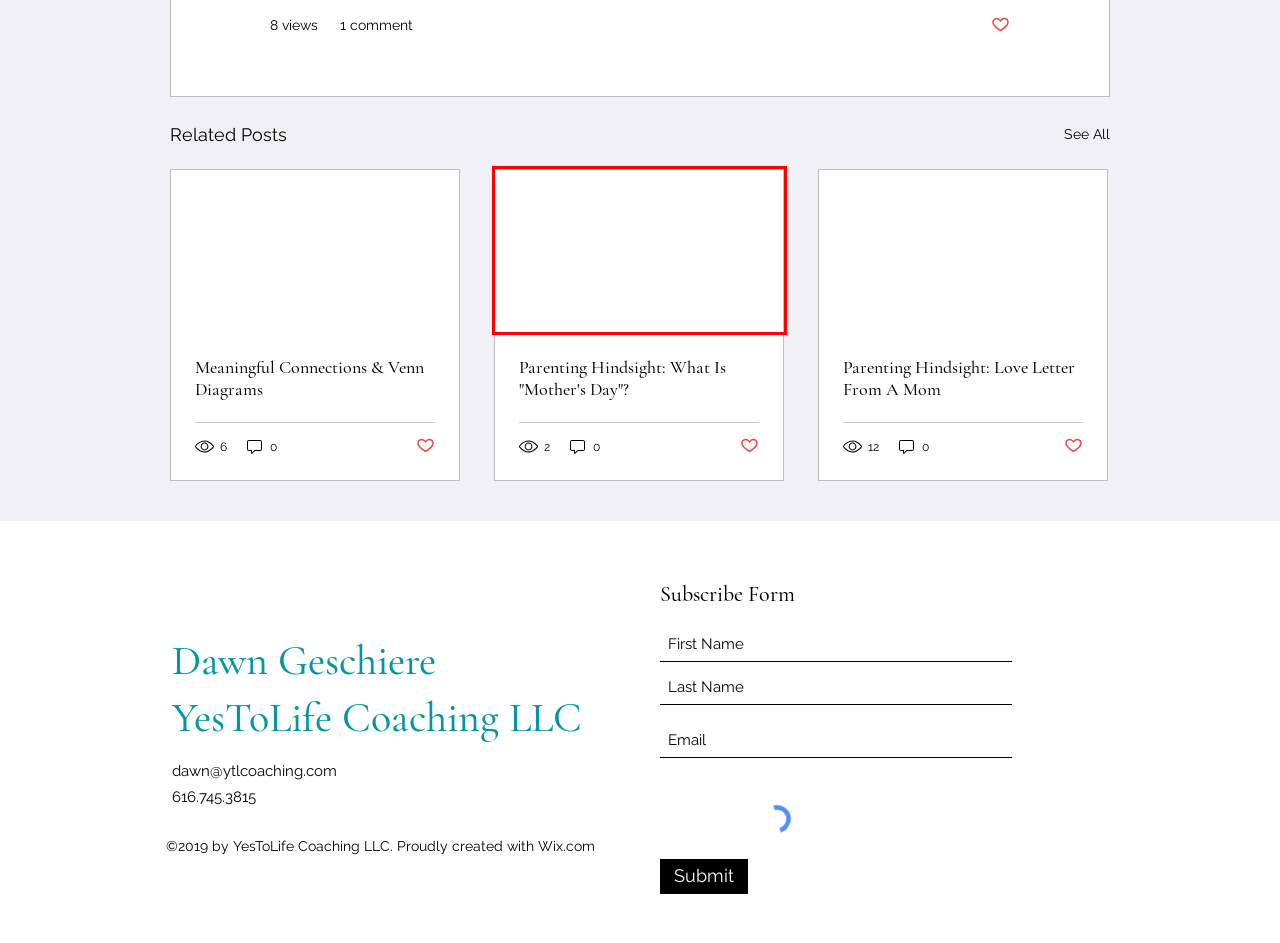Given a webpage screenshot with a red bounding box around a particular element, identify the best description of the new webpage that will appear after clicking on the element inside the red bounding box. Here are the candidates:
A. Self Empowerment Tools
B. Parenting Hindsight Love Letter From A Mom
C. Parenting Hindsight: What Is "Mother's Day"?
D. Home | Dawn Geschiere YesToLife Coaching LLC
E. Life With Cancer
F. Meaningful Connections & Venn Diagrams
G. Coaching
H. Blog | Dawn Geschiere
YesToLife Coaching LLC

C